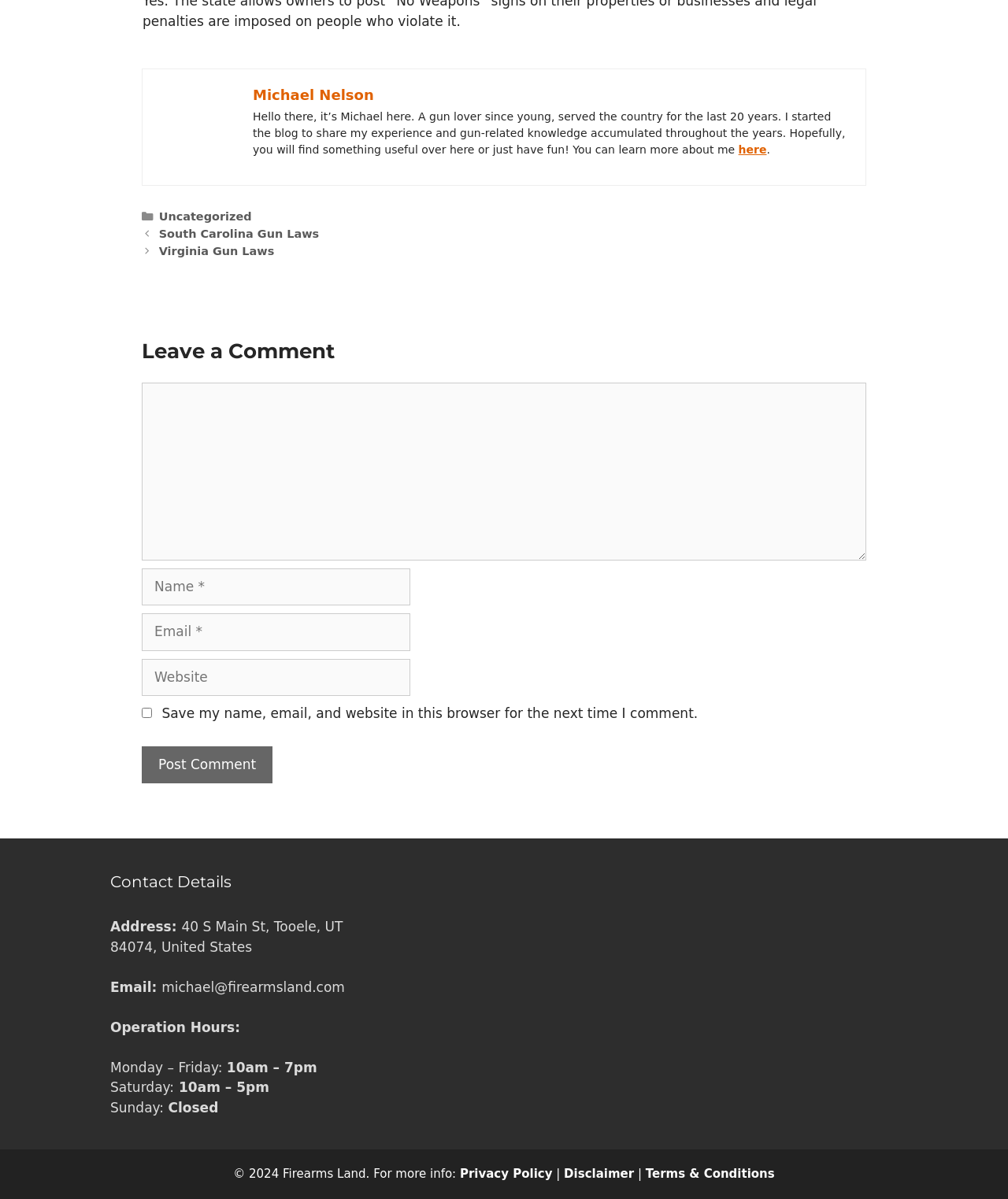Provide your answer in a single word or phrase: 
Who is the author of the blog?

Michael Nelson